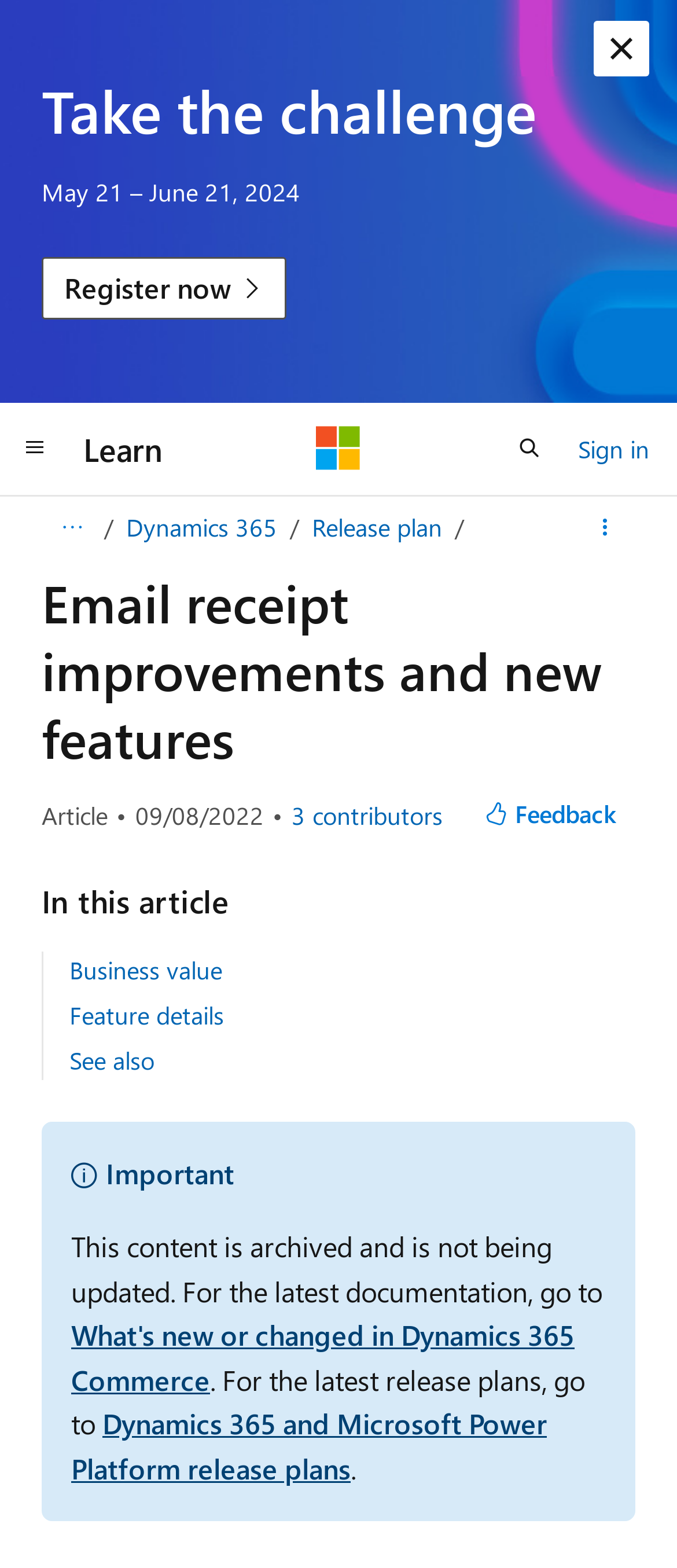Determine the bounding box for the described UI element: "aria-label="Global navigation" title="Global navigation"".

[0.0, 0.266, 0.103, 0.306]